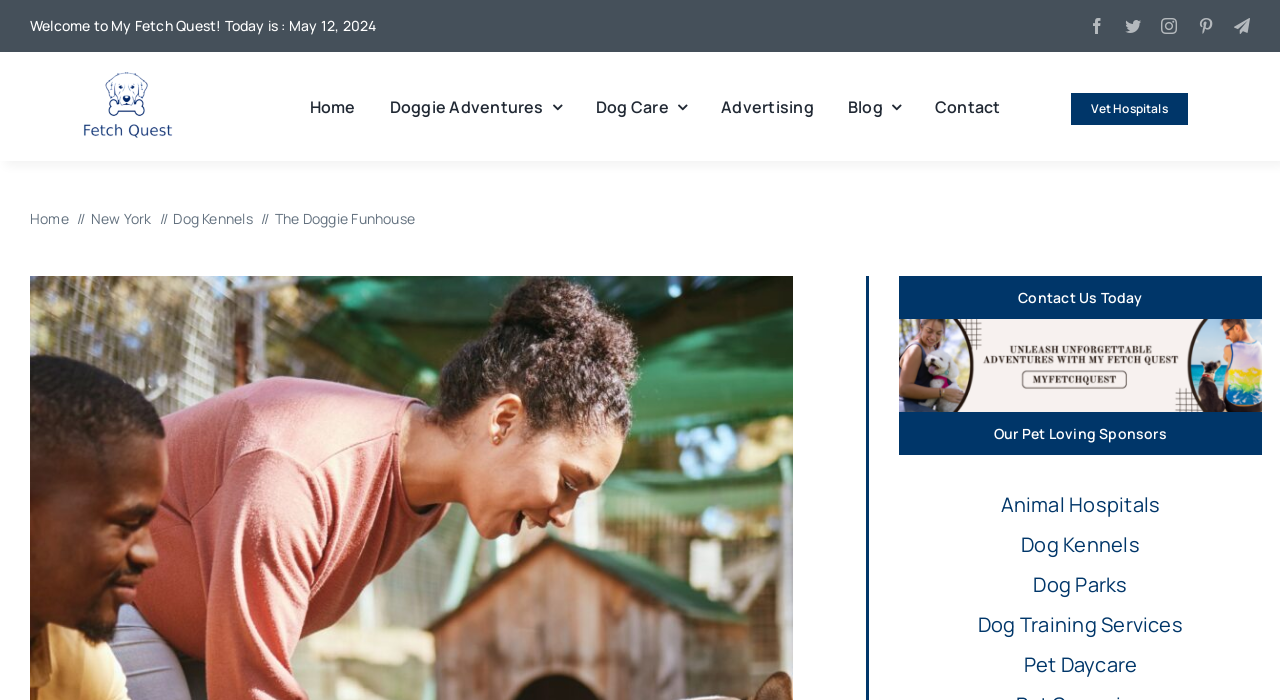Find the bounding box coordinates for the area you need to click to carry out the instruction: "Go to Home page". The coordinates should be four float numbers between 0 and 1, indicated as [left, top, right, bottom].

[0.242, 0.106, 0.278, 0.198]